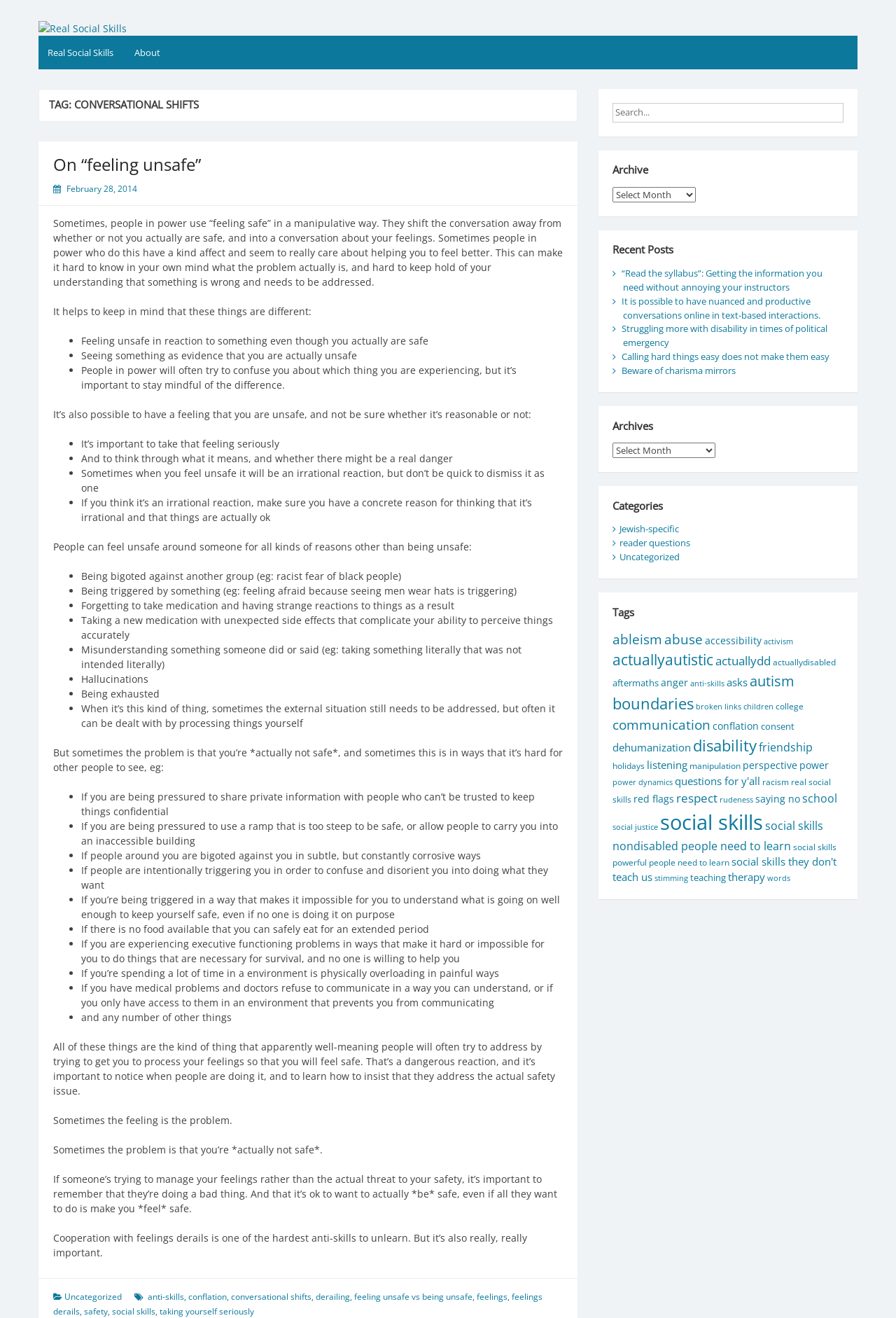Locate the bounding box coordinates of the clickable region to complete the following instruction: "read the article 'On “feeling unsafe”'."

[0.059, 0.118, 0.566, 0.132]